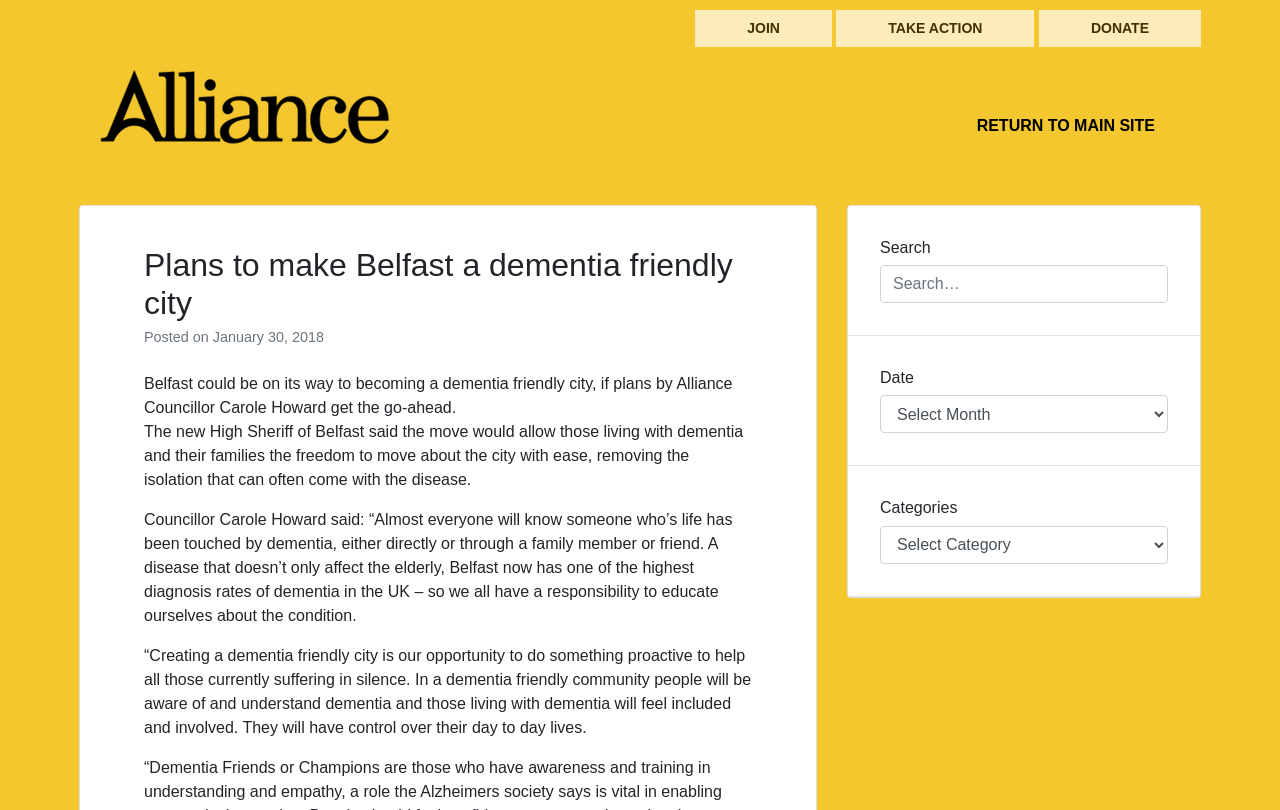Please locate the bounding box coordinates for the element that should be clicked to achieve the following instruction: "Click the JOIN link". Ensure the coordinates are given as four float numbers between 0 and 1, i.e., [left, top, right, bottom].

[0.543, 0.012, 0.65, 0.058]